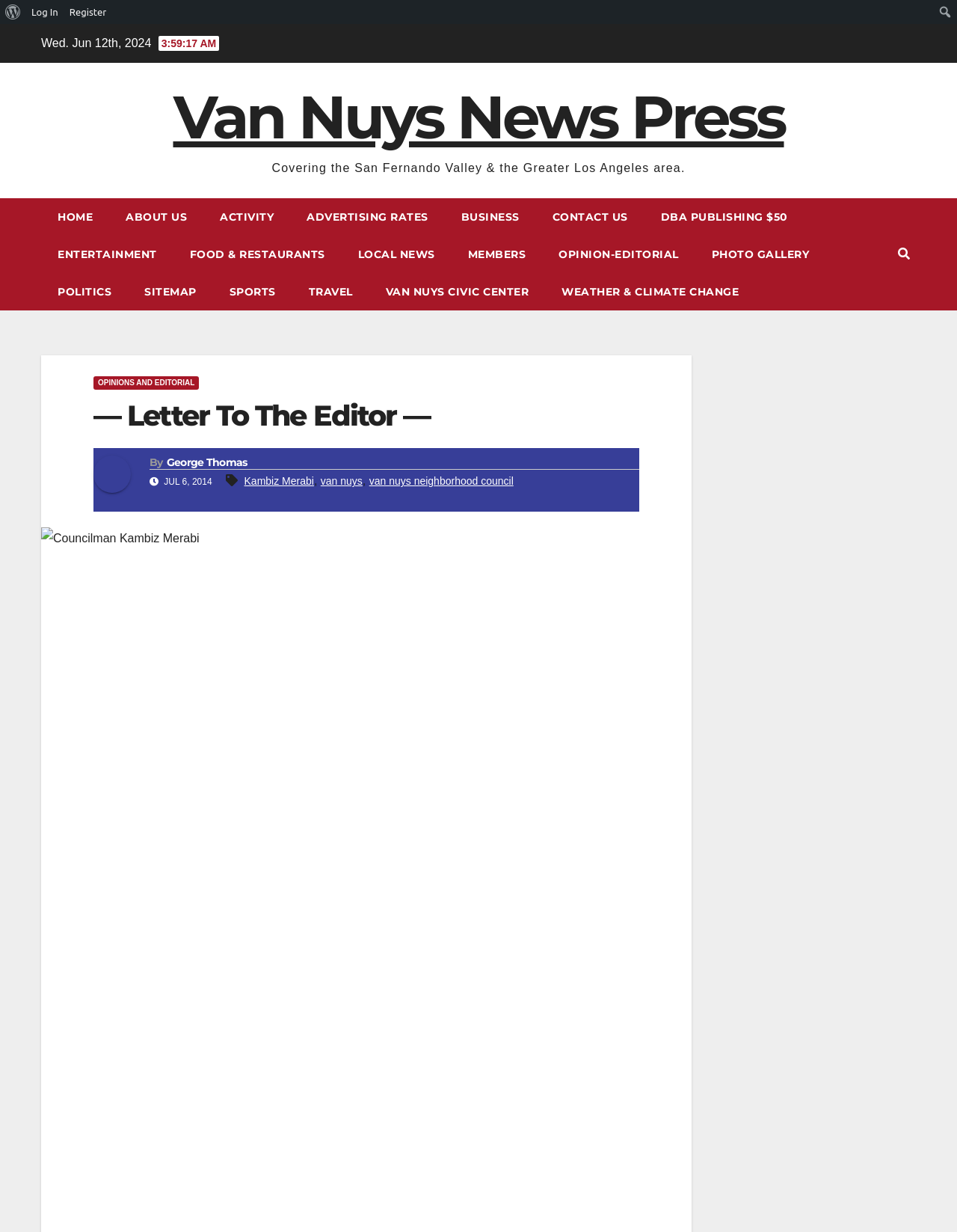What is the date mentioned in the article?
Using the screenshot, give a one-word or short phrase answer.

JUL 6, 2014